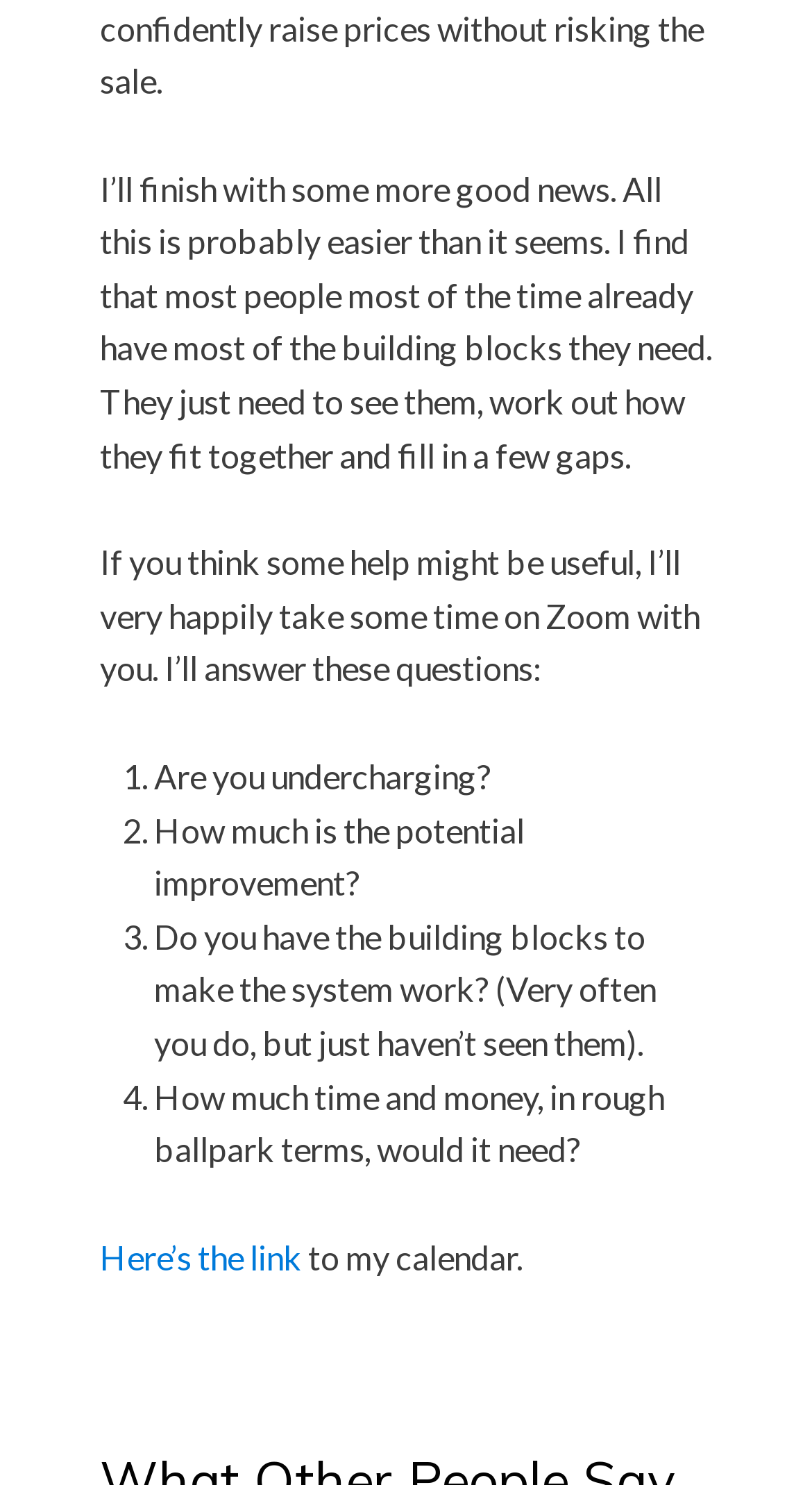How many questions does the author offer to answer?
From the details in the image, provide a complete and detailed answer to the question.

The author offers to answer 4 questions, which are listed as 'Are you undercharging?', 'How much is the potential improvement?', 'Do you have the building blocks to make the system work?', and 'How much time and money, in rough ballpark terms, would it need?'.